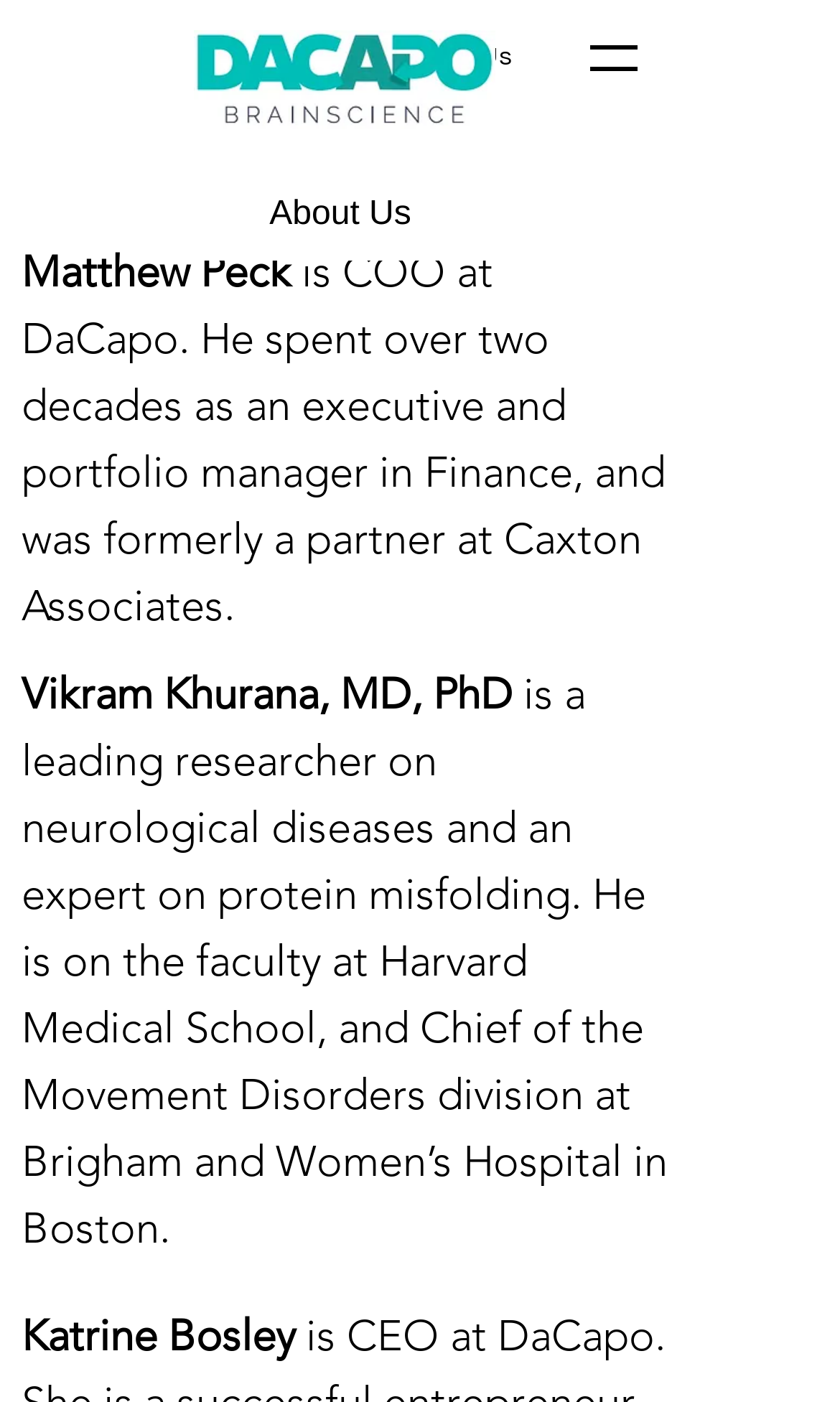What is the profession of Vikram Khurana?
Please look at the screenshot and answer in one word or a short phrase.

Researcher